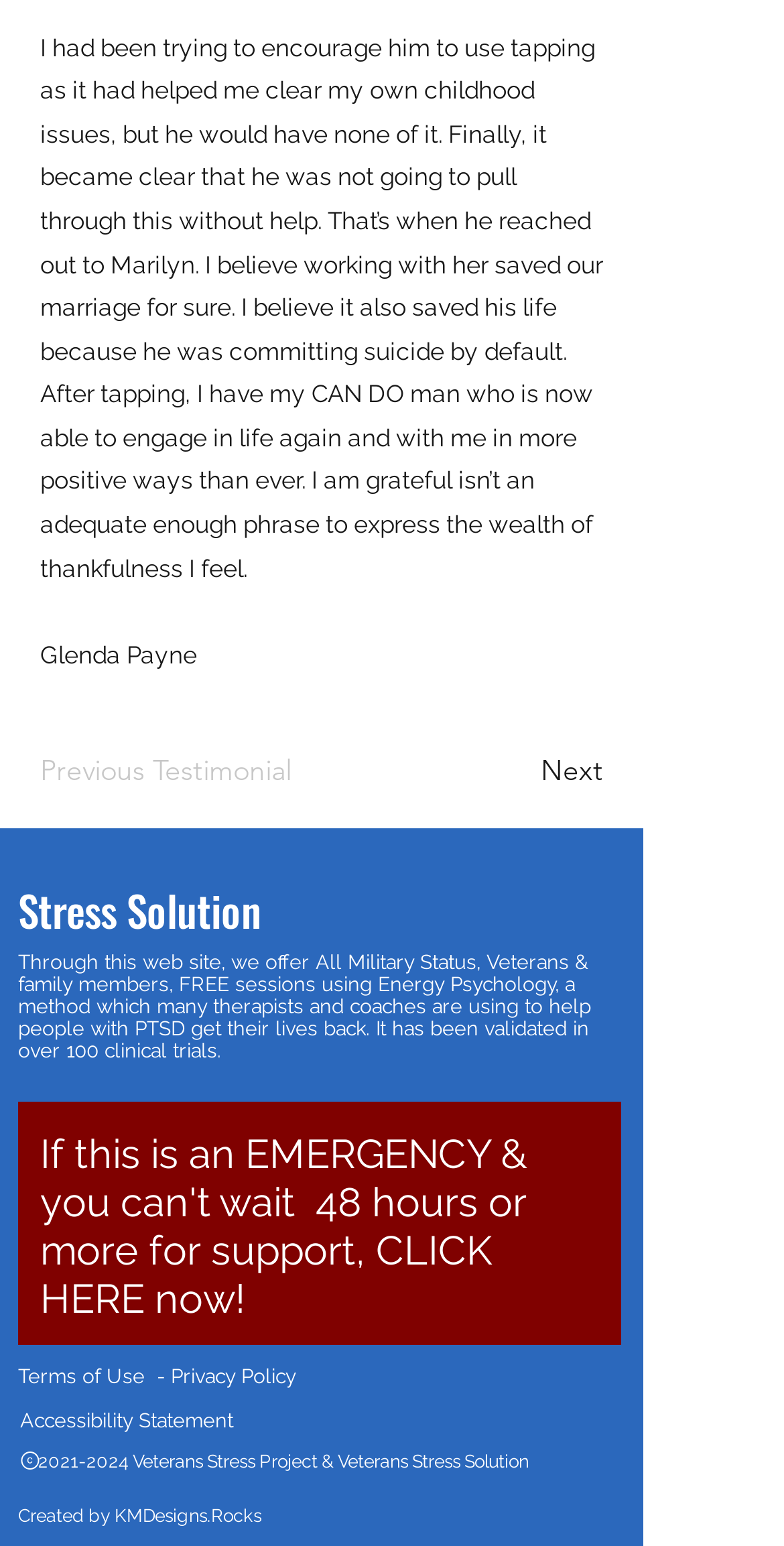What is the method used to help people with PTSD?
Using the image provided, answer with just one word or phrase.

Energy Psychology